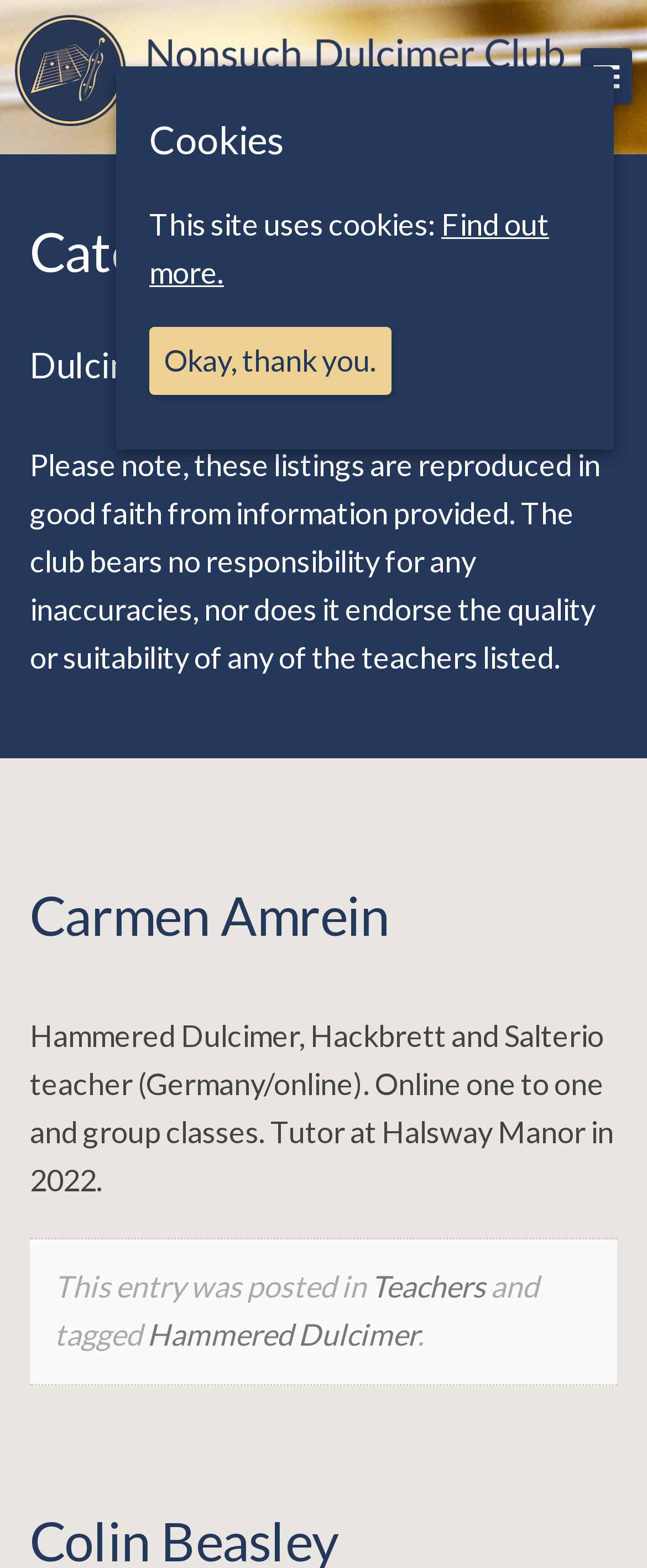Illustrate the webpage's structure and main components comprehensively.

The webpage appears to be a directory of dulcimer teachers, specifically for the Nonsuch Dulcimer Club. At the top of the page, there is a logo banner with a link to the club's homepage, accompanied by a heading with the club's name. Below this, there is a brief description of the club as "The friendly UK club for Dulcimer enthusiasts".

On the top right corner, there is a button with an icon. Moving down the page, there is a heading that indicates the category of the page, which is "Teachers". This is followed by a subheading that reads "Dulcimer Teacher Listings". 

Below this, there is a notice that informs users that the listings are provided in good faith and the club does not endorse the quality or suitability of the teachers listed. 

The main content of the page is a list of dulcimer teachers, with each teacher listed in an article section. The first teacher listed is Carmen Amrein, who teaches Hammered Dulcimer, Hackbrett, and Salterio. There is a link to her profile, and a brief description of her teaching services, including online classes and group classes at Halsway Manor in 2022. 

At the bottom of each teacher's listing, there is a footer section that indicates the category and tags related to the teacher. 

On the bottom left corner of the page, there is a section about cookies, which informs users that the site uses cookies and provides a link to find out more. There is also a button to acknowledge and accept the use of cookies.